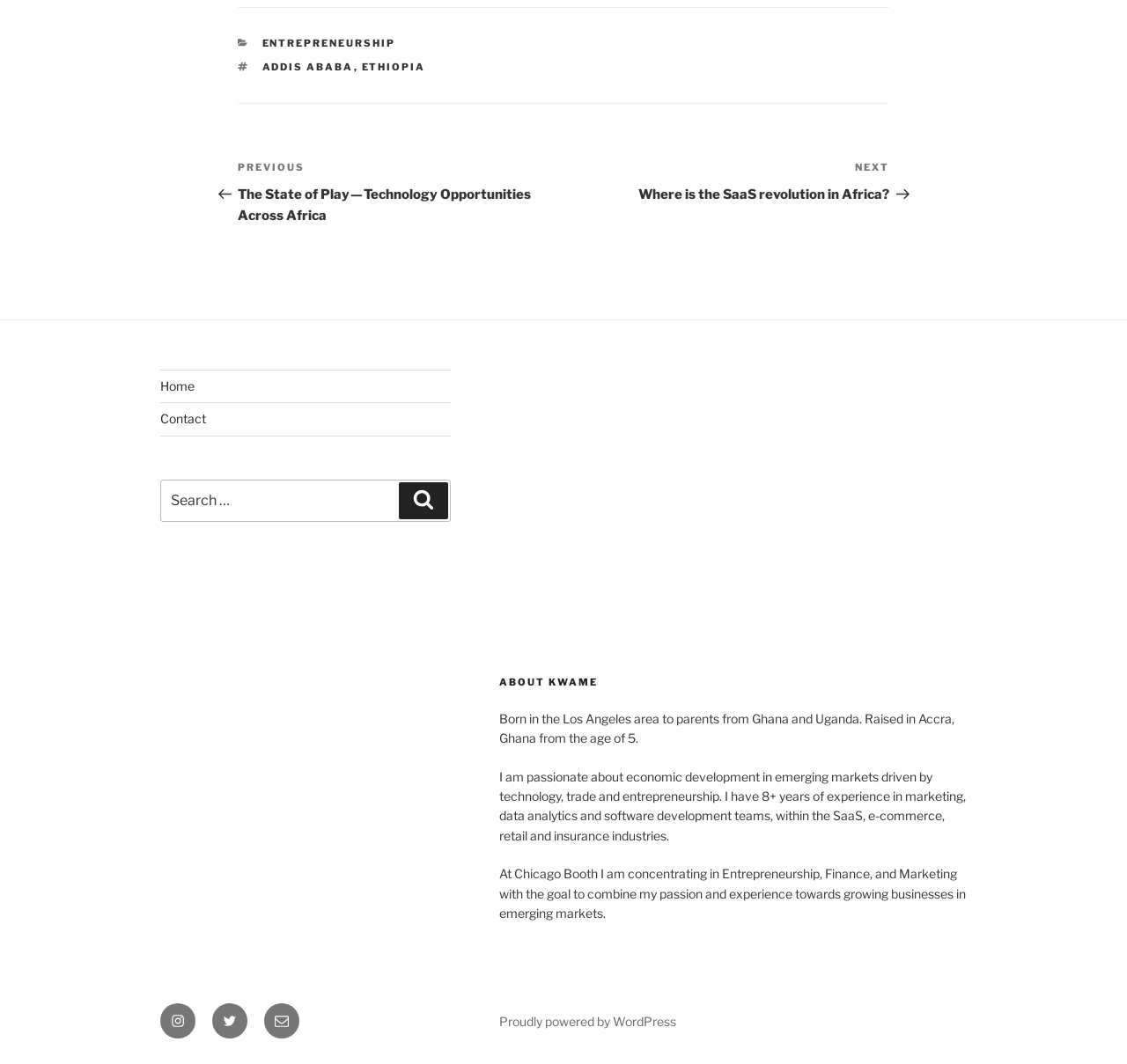Identify the bounding box of the UI element described as follows: "Proudly powered by WordPress". Provide the coordinates as four float numbers in the range of 0 to 1 [left, top, right, bottom].

[0.443, 0.953, 0.6, 0.967]